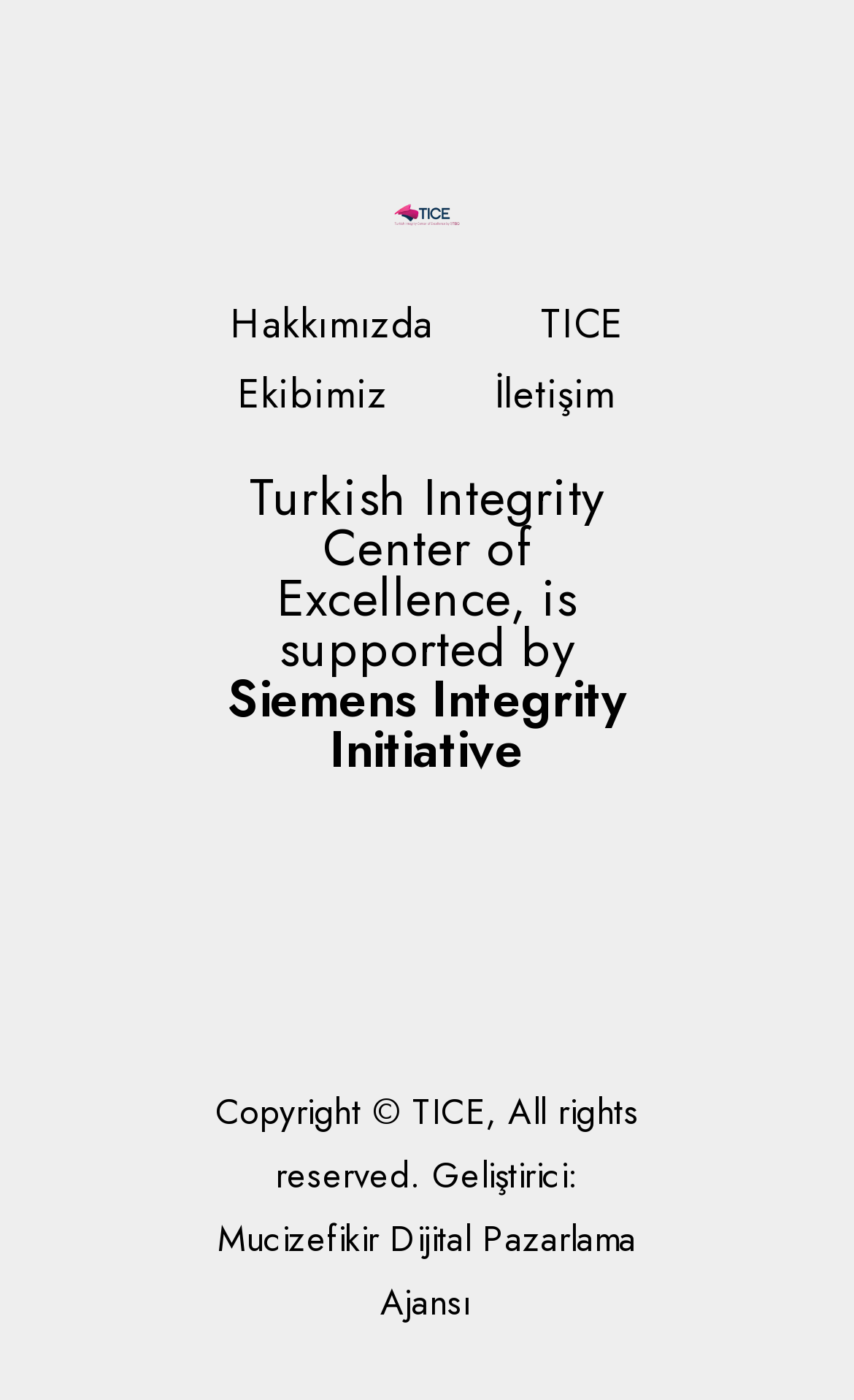Determine the bounding box coordinates for the UI element matching this description: "Dijital Pazarlama Ajansı".

[0.445, 0.867, 0.746, 0.948]